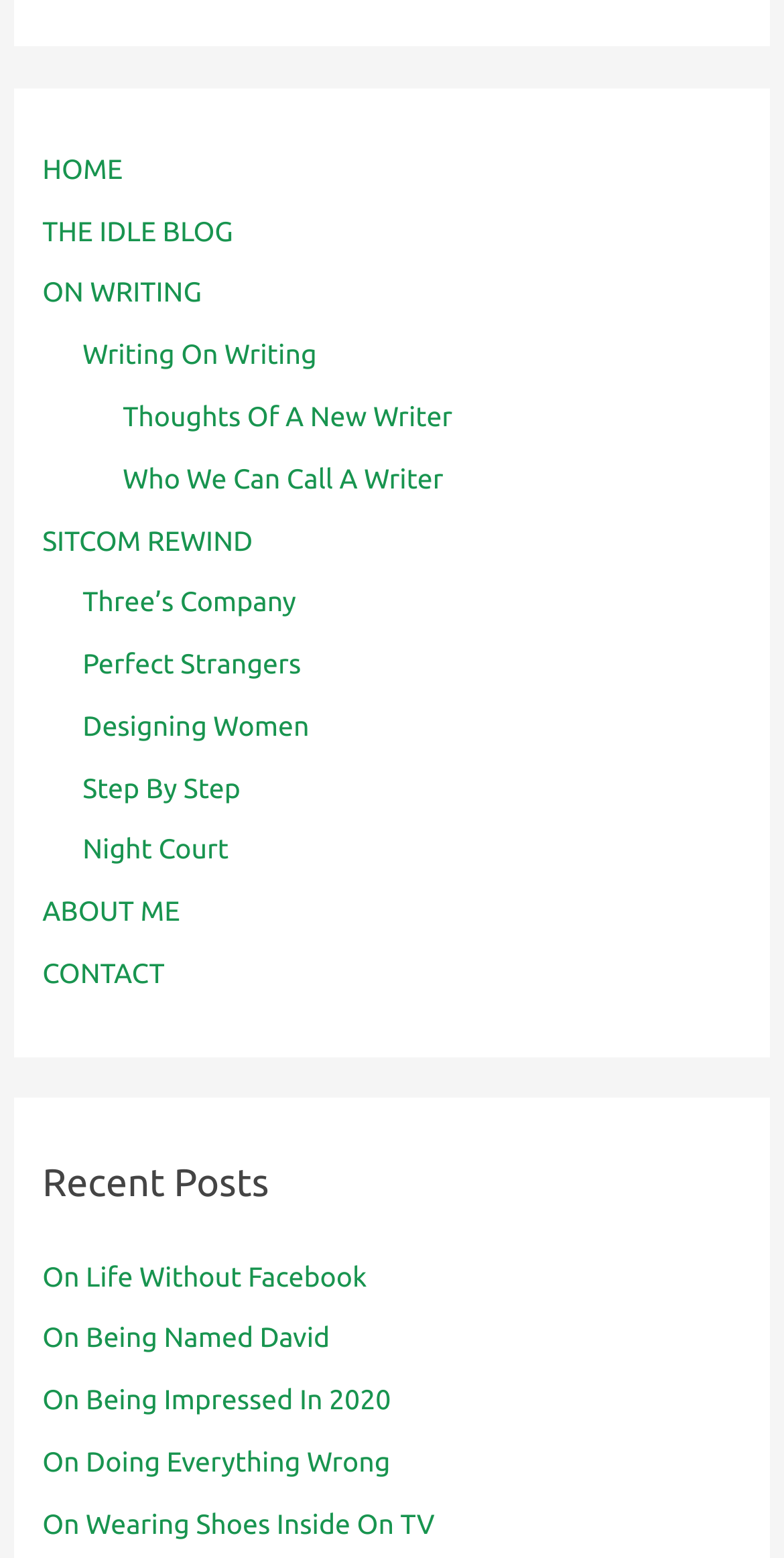Can you give a detailed response to the following question using the information from the image? What is the last link in the 'Recent Posts' section?

The last link in the 'Recent Posts' section is 'On Wearing Shoes Inside On TV', which is located at the bottom of the section, spanning from 0.054 to 0.554 horizontally and 0.967 to 0.988 vertically.